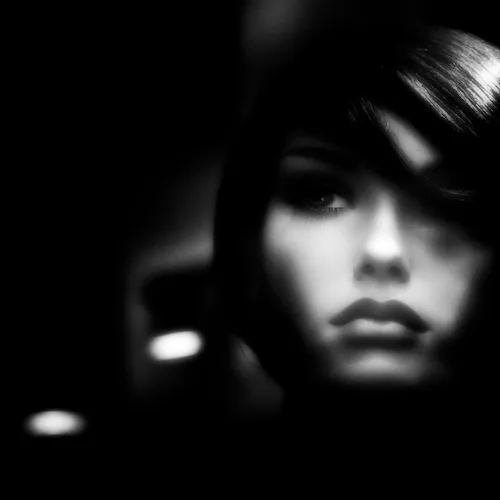Observe the image and answer the following question in detail: What effect do the subtle light sources create?

According to the caption, the subtle light sources in the background create an atmospheric bokeh effect, which enhances the enigmatic mood of the piece.